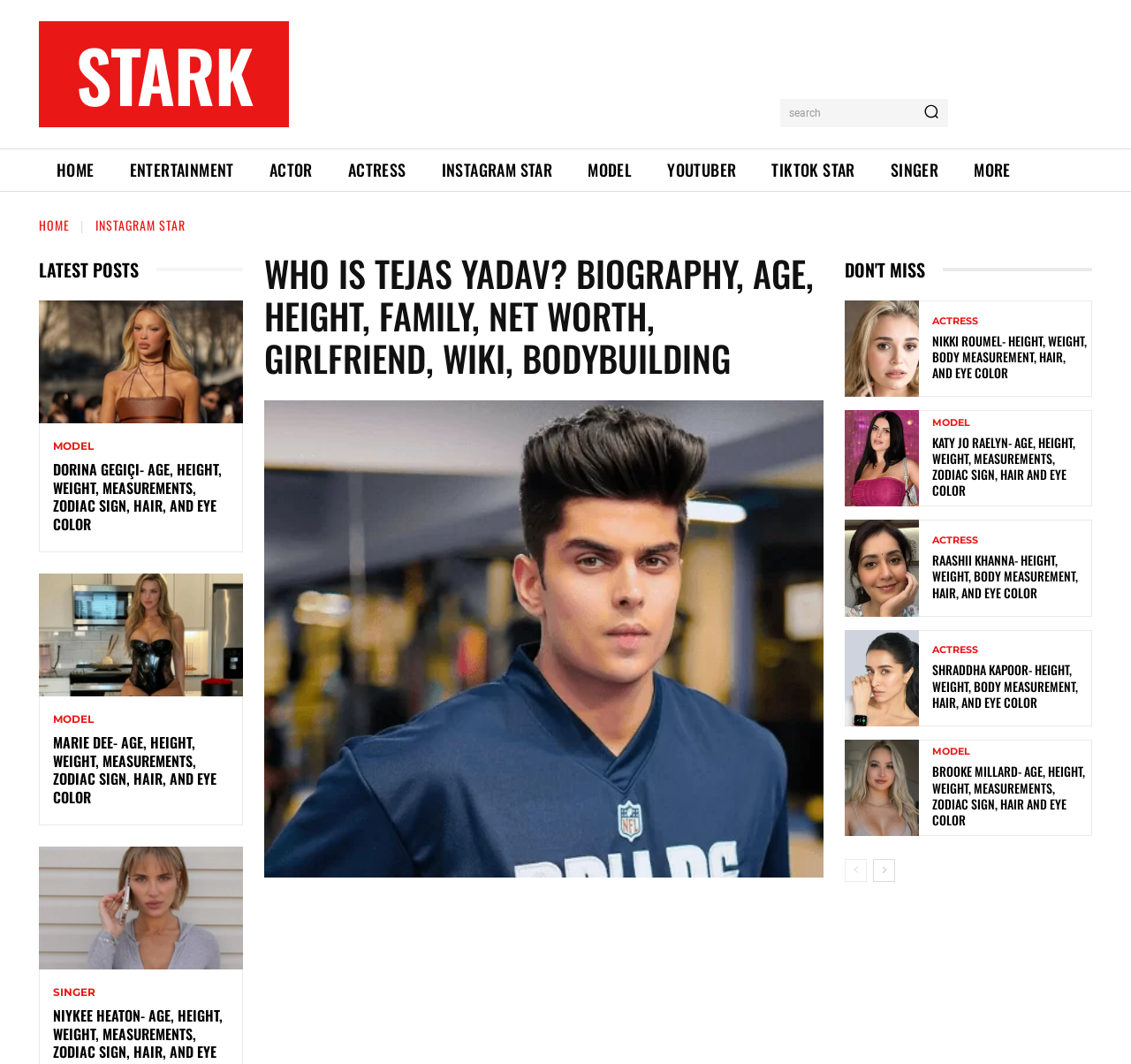Identify the coordinates of the bounding box for the element that must be clicked to accomplish the instruction: "Go to HOME page".

[0.034, 0.14, 0.099, 0.18]